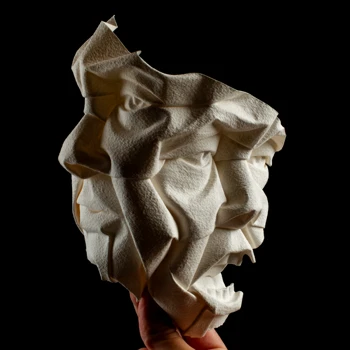Give a meticulous account of what the image depicts.

This striking image showcases an intricately crafted origami sculpture depicting a stylized human face. The artwork is meticulously folded from a single sheet of white paper, demonstrating the artist's skill in paper manipulation. The facial features, including the contours of the lips, nose, and eyes, are elegantly accentuated through the folds, creating a dynamic interplay of light and shadow. The background is a deep black, enhancing the dramatic effect and focusing attention on the delicate texture and form of the paper. This piece exemplifies the artistry and technical prowess of Lieven Peeters, a young Belgian origamist known for pushing the boundaries of traditional paper folding techniques.